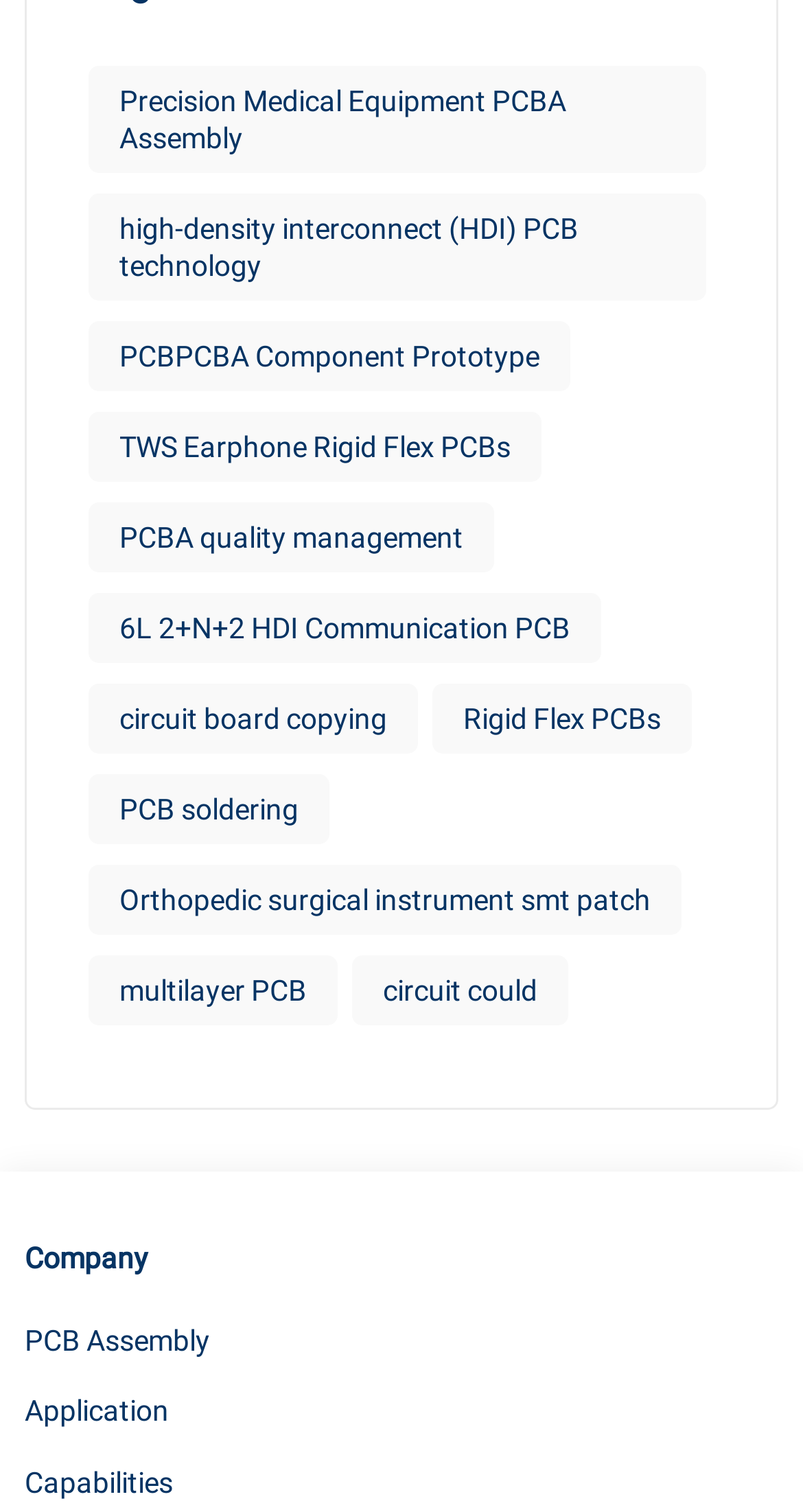Give a one-word or short phrase answer to the question: 
What is the company section about?

Company information